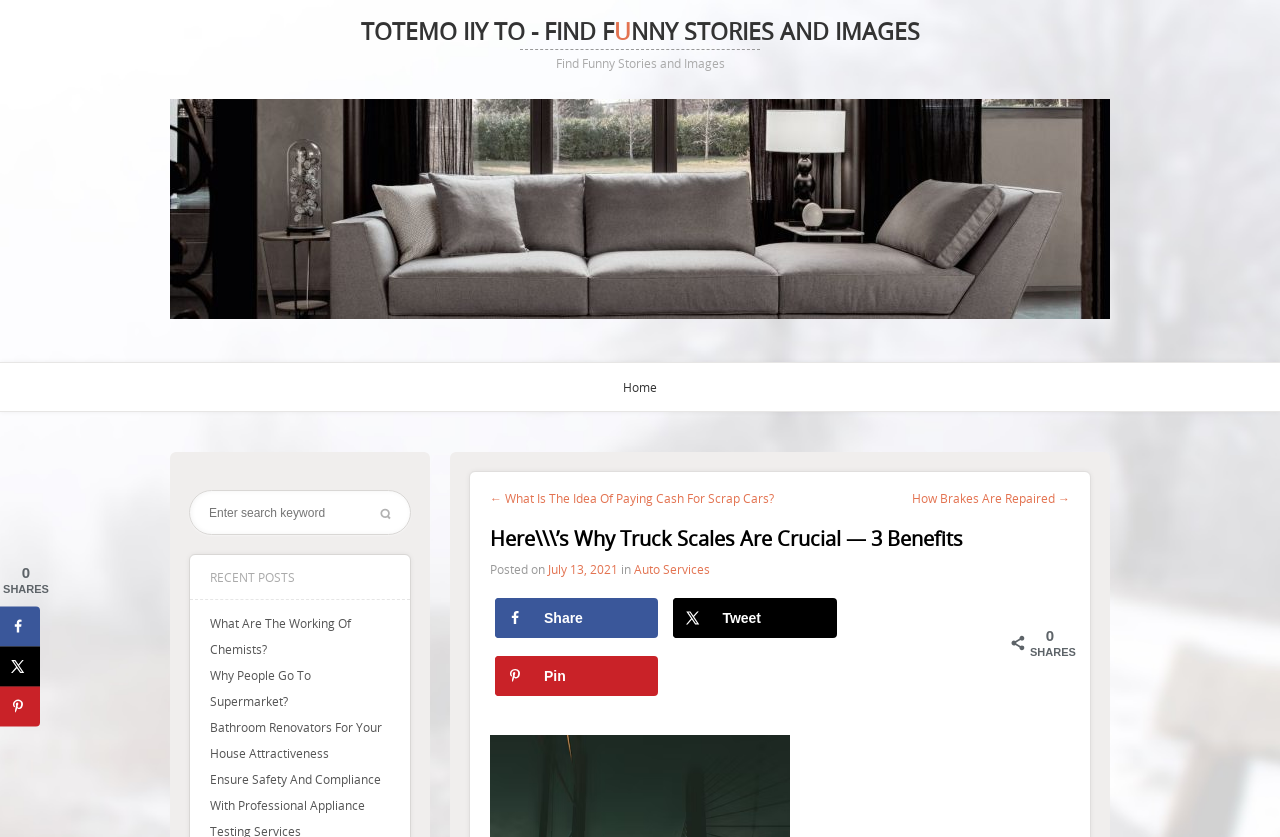Locate the bounding box coordinates of the clickable area to execute the instruction: "Share the article on Facebook". Provide the coordinates as four float numbers between 0 and 1, represented as [left, top, right, bottom].

[0.387, 0.714, 0.514, 0.762]